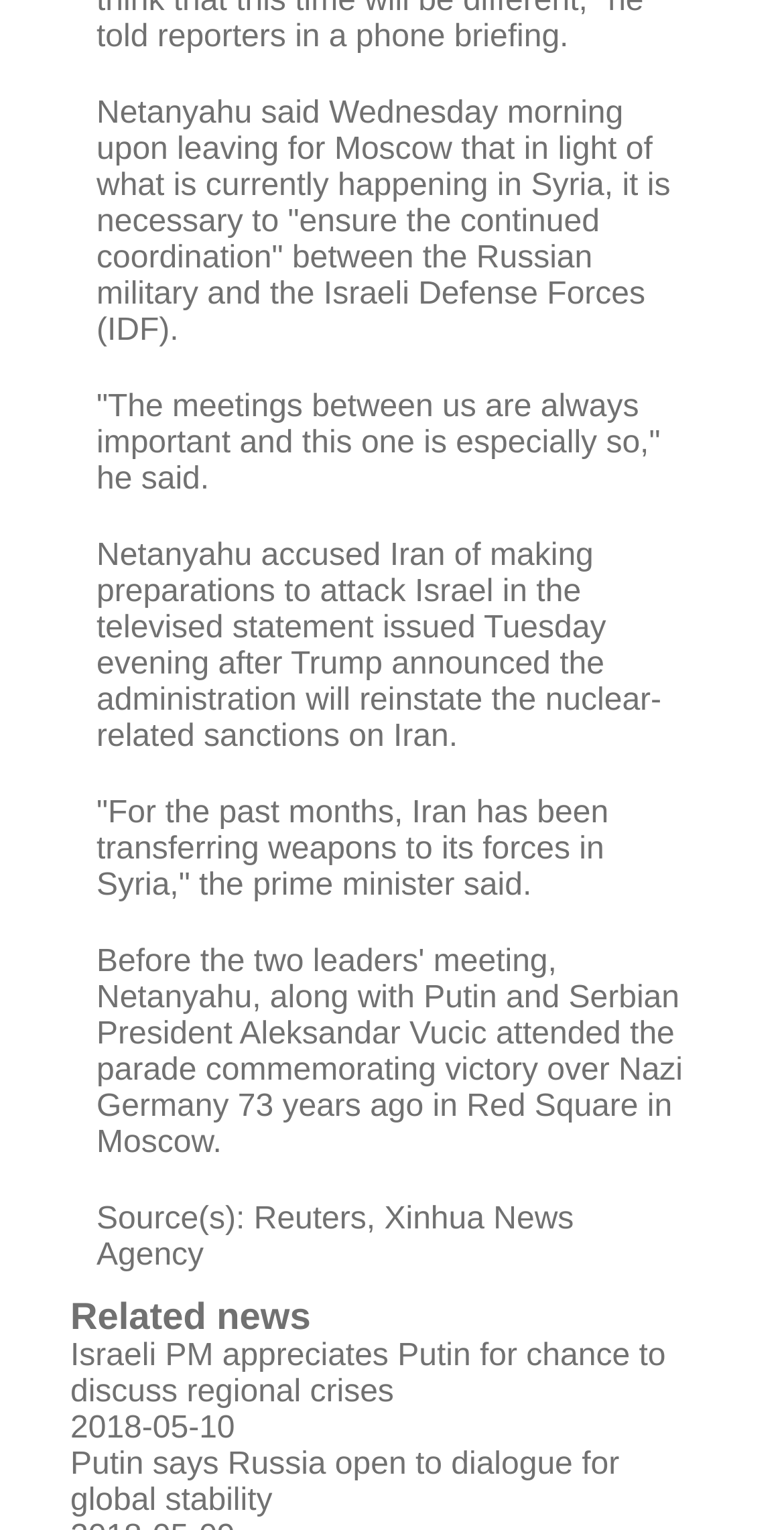Using a single word or phrase, answer the following question: 
What is the topic of the related news?

Regional crises